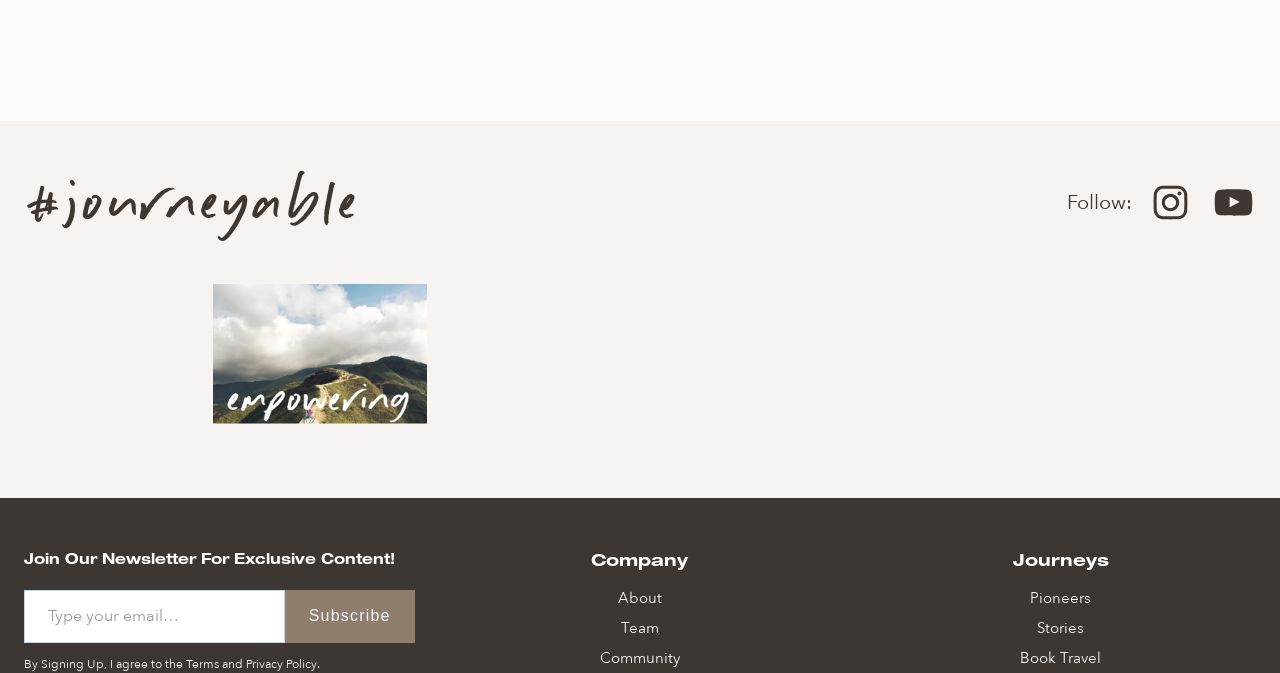Point out the bounding box coordinates of the section to click in order to follow this instruction: "Explore Pioneers' journeys".

[0.676, 0.866, 0.981, 0.911]